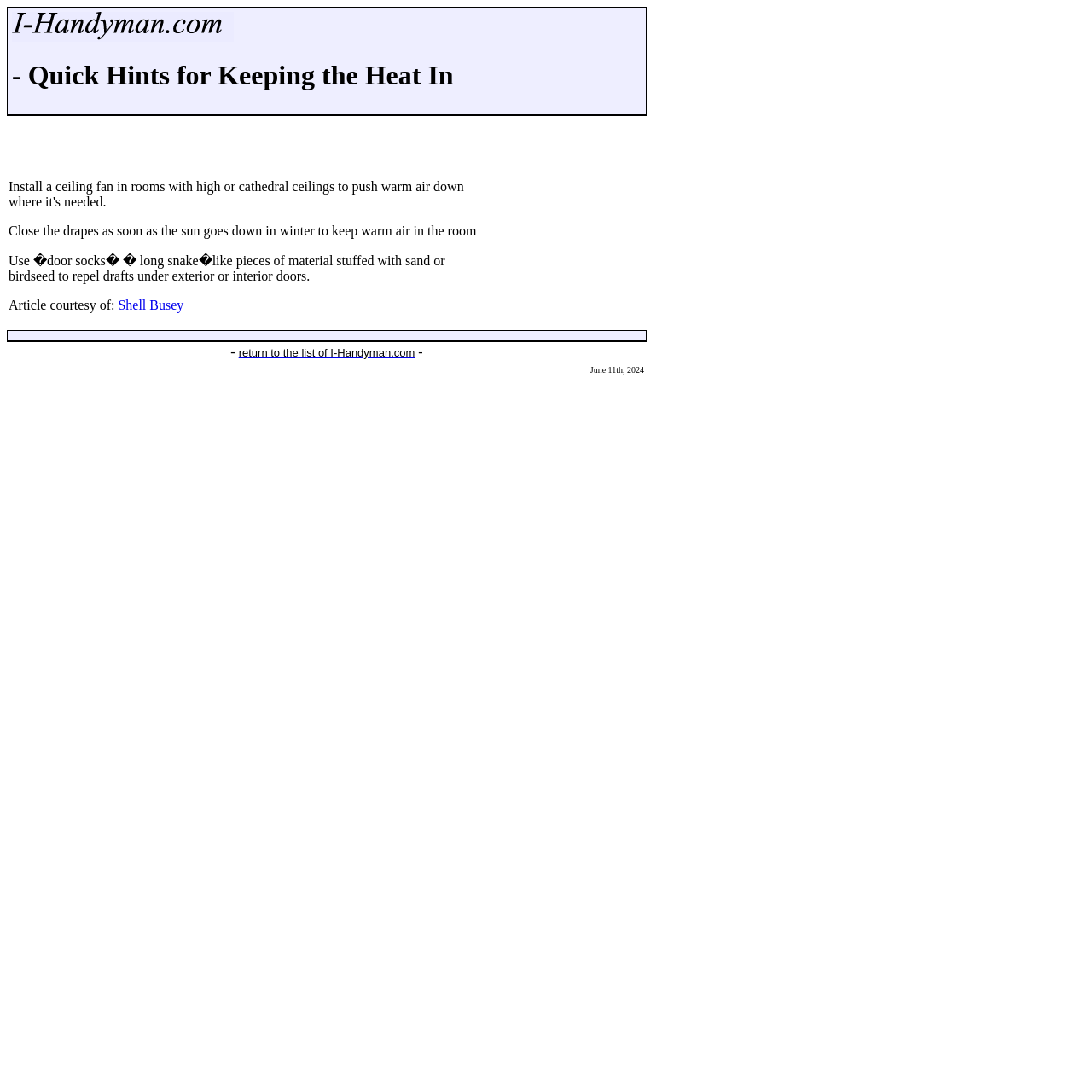Provide a thorough and detailed response to the question by examining the image: 
What is used to repel drafts under doors?

The text mentions that 'door socks' - long snake-like pieces of material stuffed with sand or birdseed - can be used to repel drafts under exterior or interior doors.